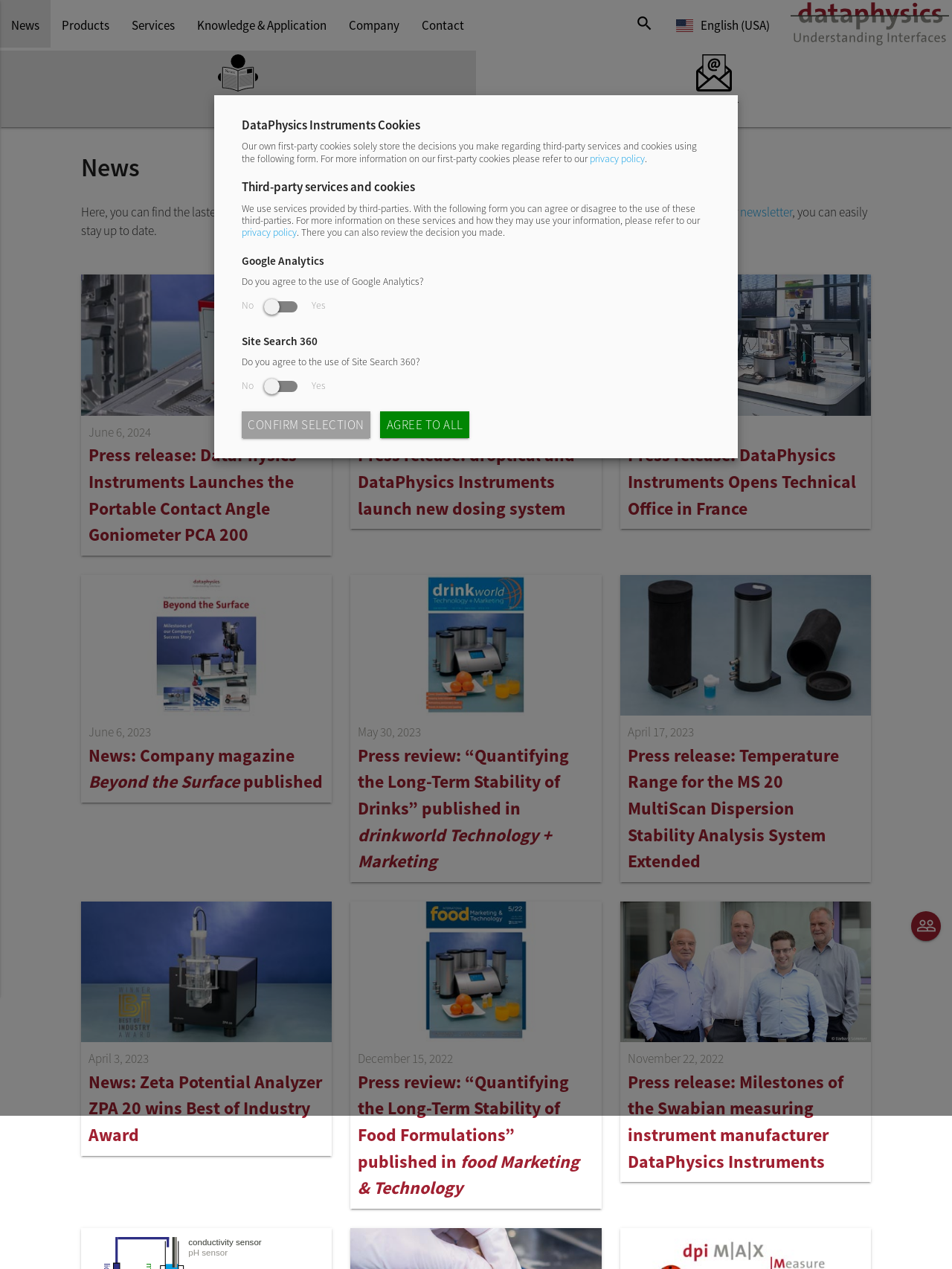What is the topic of the news article dated June 6, 2024?
Refer to the screenshot and deliver a thorough answer to the question presented.

The news article dated June 6, 2024 has a title that mentions the 'Portable Contact Angle Goniometer PCA 200', which suggests that the topic of the article is related to this product.